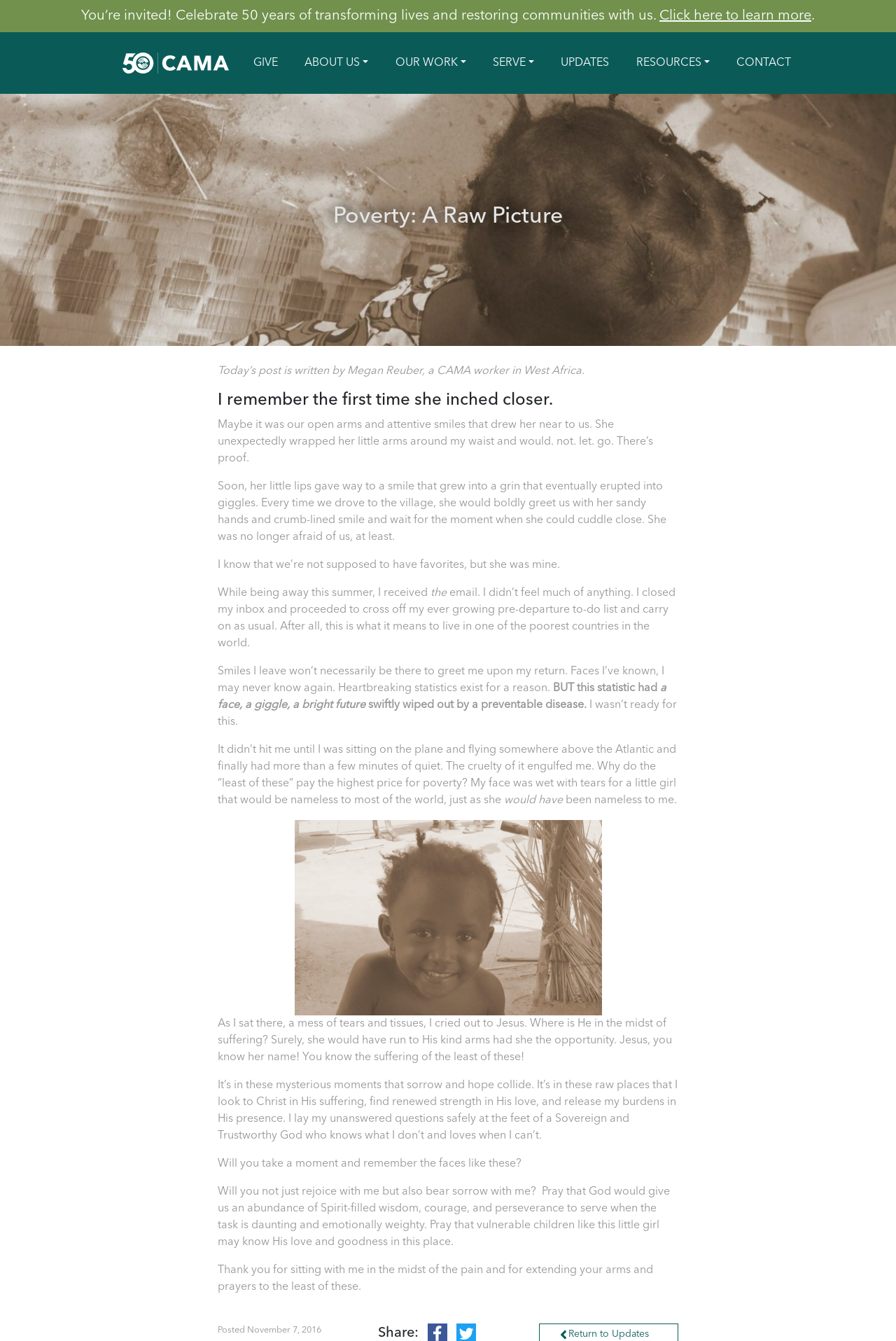What is the author of the post?
Please respond to the question with a detailed and informative answer.

The author of the post is mentioned in the text 'Today’s post is written by Megan Reuber, a CAMA worker in West Africa.' This text is located below the heading 'Poverty: A Raw Picture'.